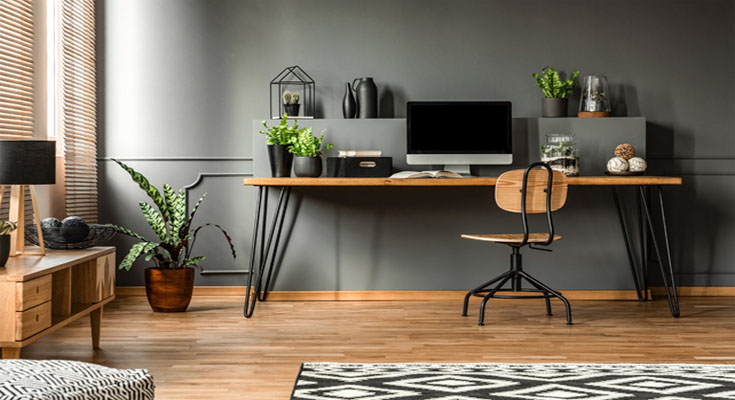Please respond to the question with a concise word or phrase:
What type of plants are present in the workspace?

Greenery